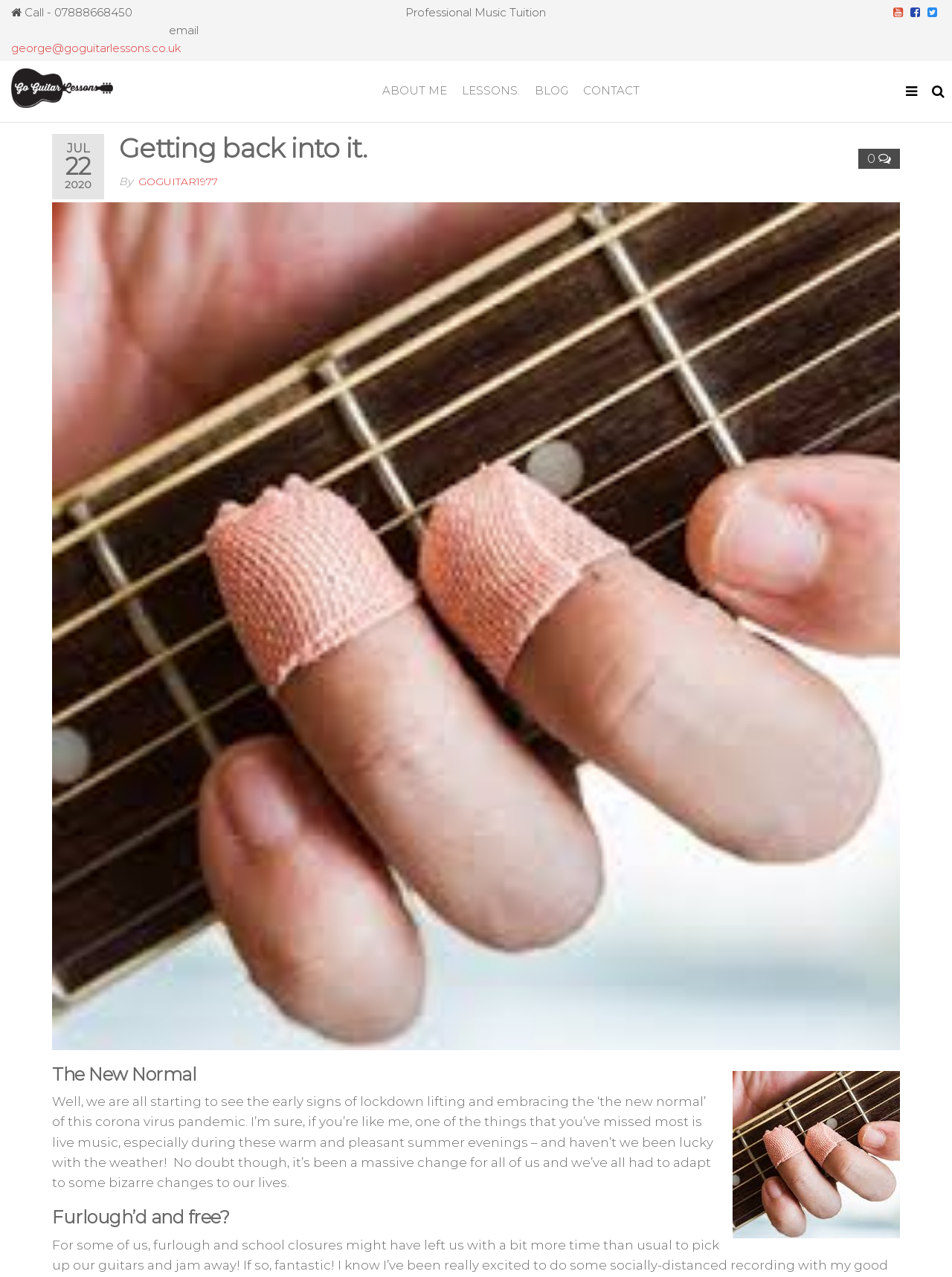Answer succinctly with a single word or phrase:
What is the email address to contact?

george@goguitarlessons.co.uk